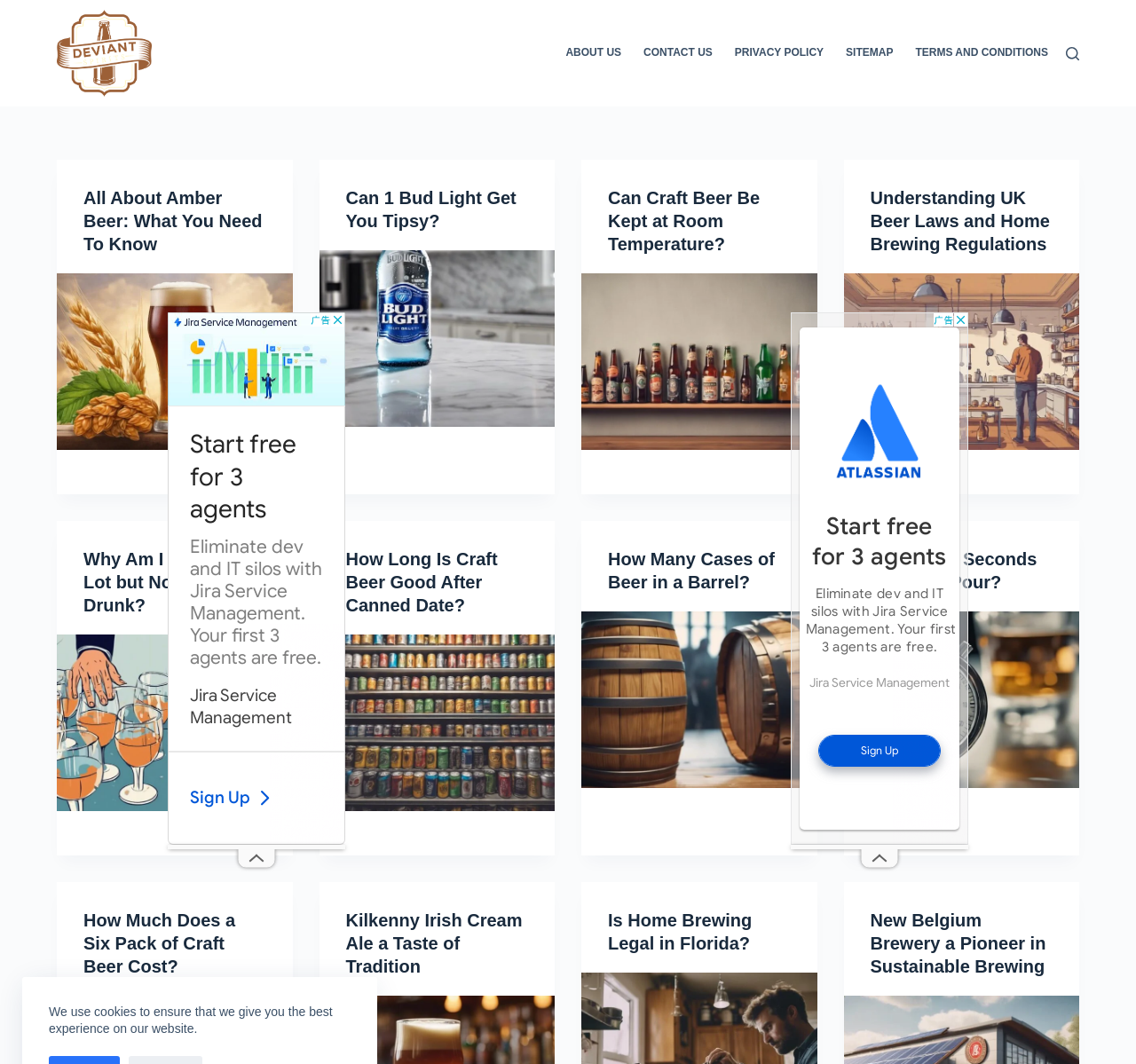Please find the bounding box coordinates of the clickable region needed to complete the following instruction: "Click the 'ABOUT US' link". The bounding box coordinates must consist of four float numbers between 0 and 1, i.e., [left, top, right, bottom].

[0.498, 0.0, 0.557, 0.1]